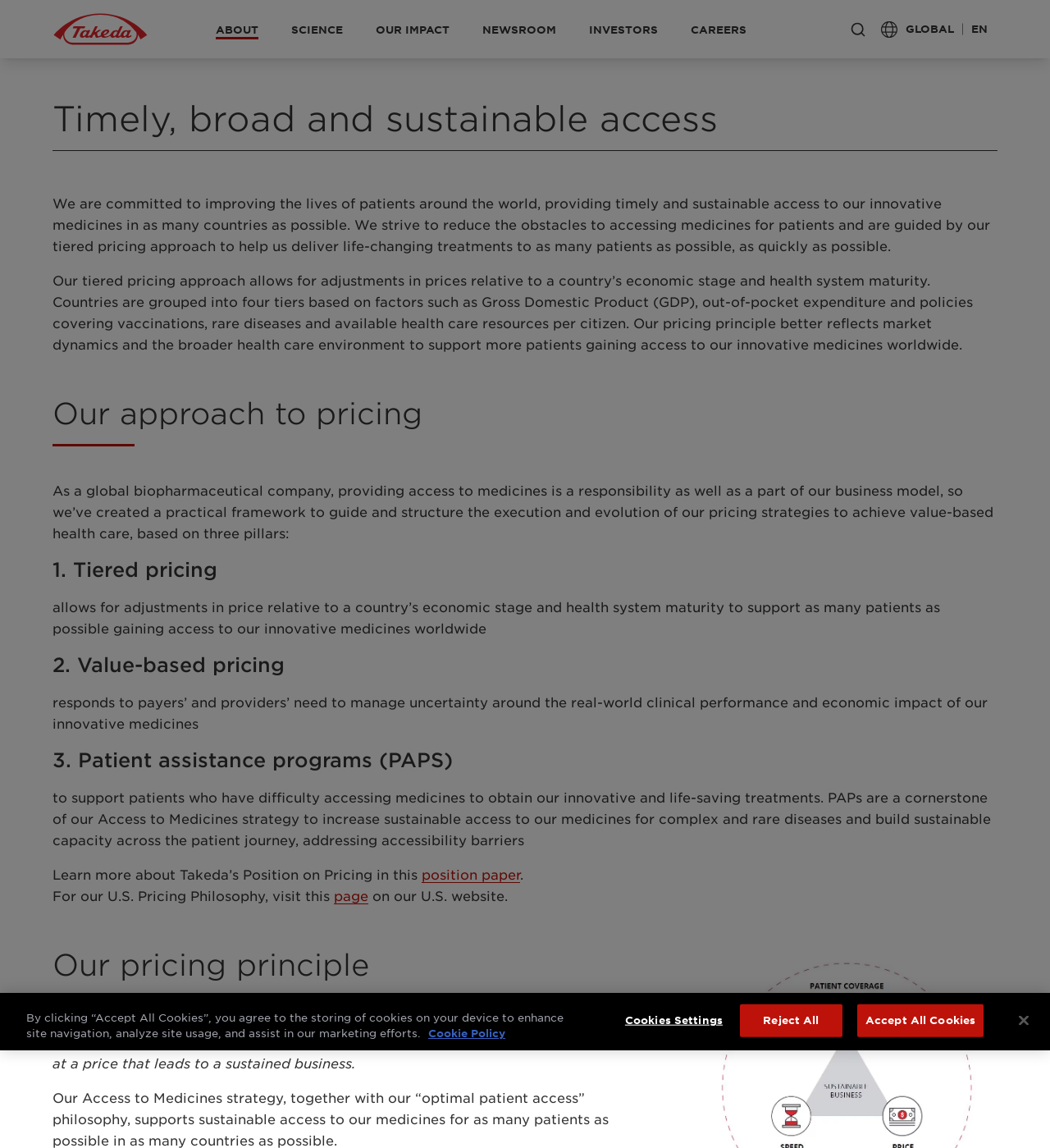What is the company name?
Refer to the image and offer an in-depth and detailed answer to the question.

The company name is Takeda, which can be found in the top-left corner of the webpage, inside the logo image.